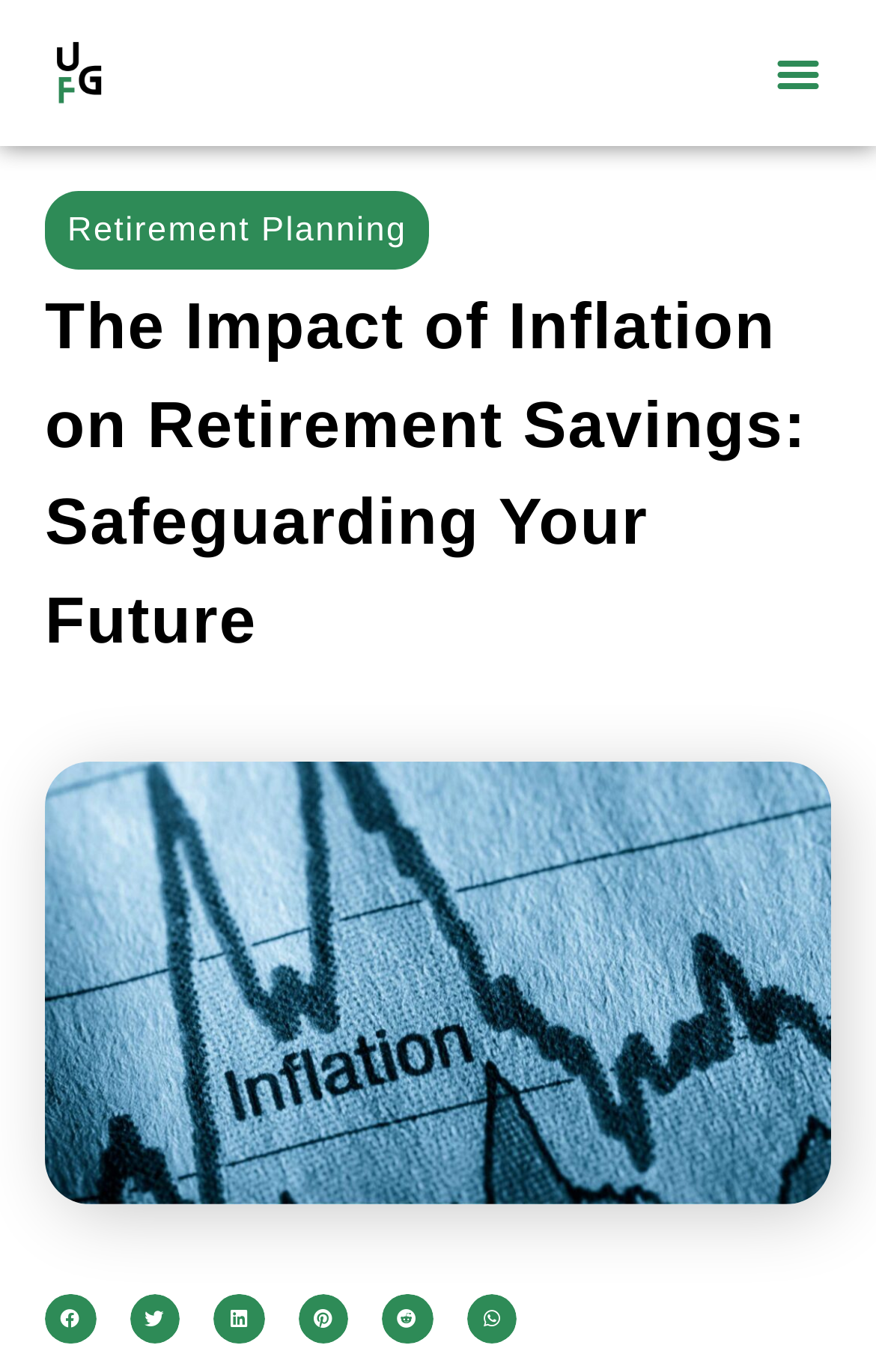Find the bounding box of the UI element described as: "aria-label="Share on reddit"". The bounding box coordinates should be given as four float values between 0 and 1, i.e., [left, top, right, bottom].

[0.436, 0.943, 0.494, 0.98]